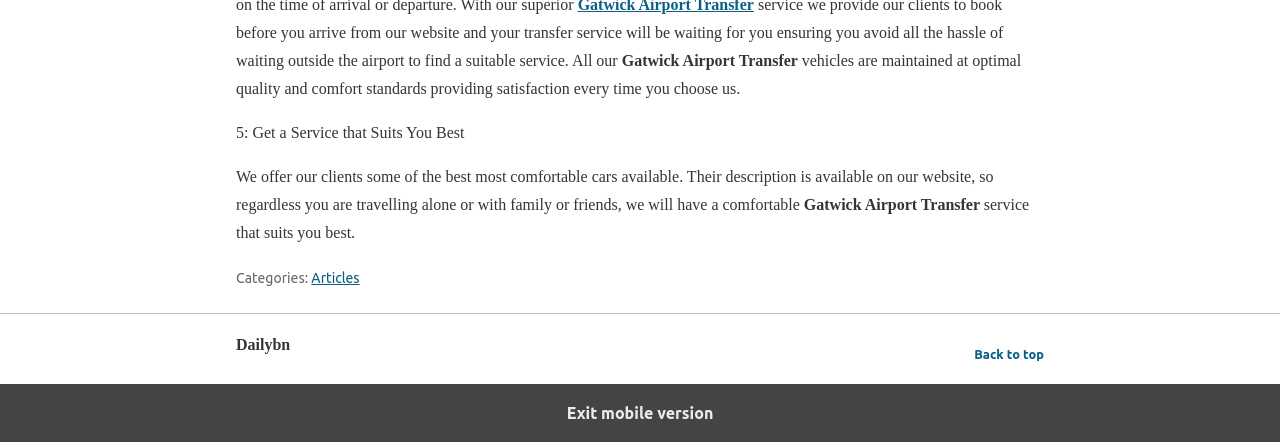What is the name of the airport mentioned?
Please use the visual content to give a single word or phrase answer.

Gatwick Airport